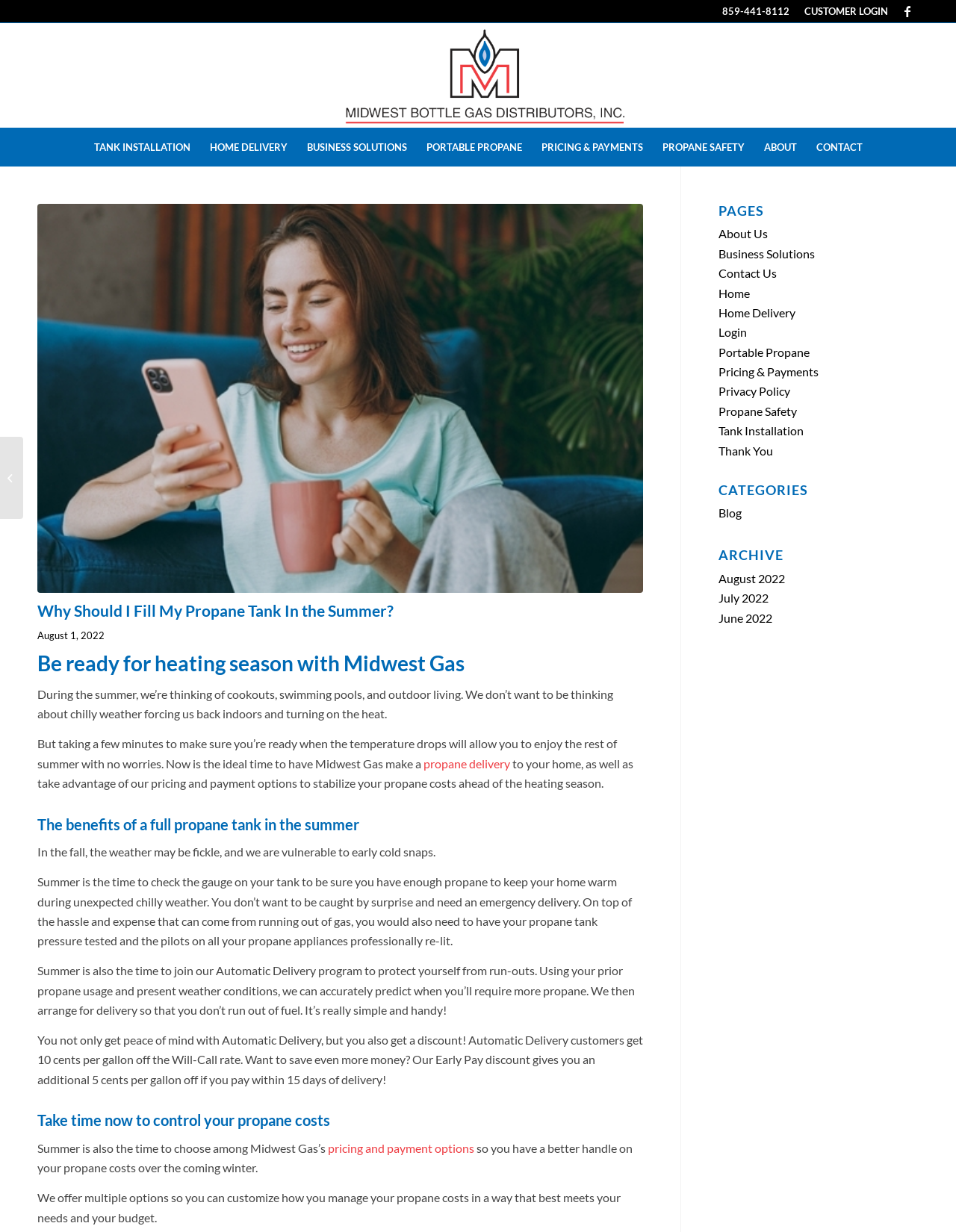Can you find the bounding box coordinates of the area I should click to execute the following instruction: "Click on the 'CONTACT' link"?

[0.843, 0.104, 0.912, 0.135]